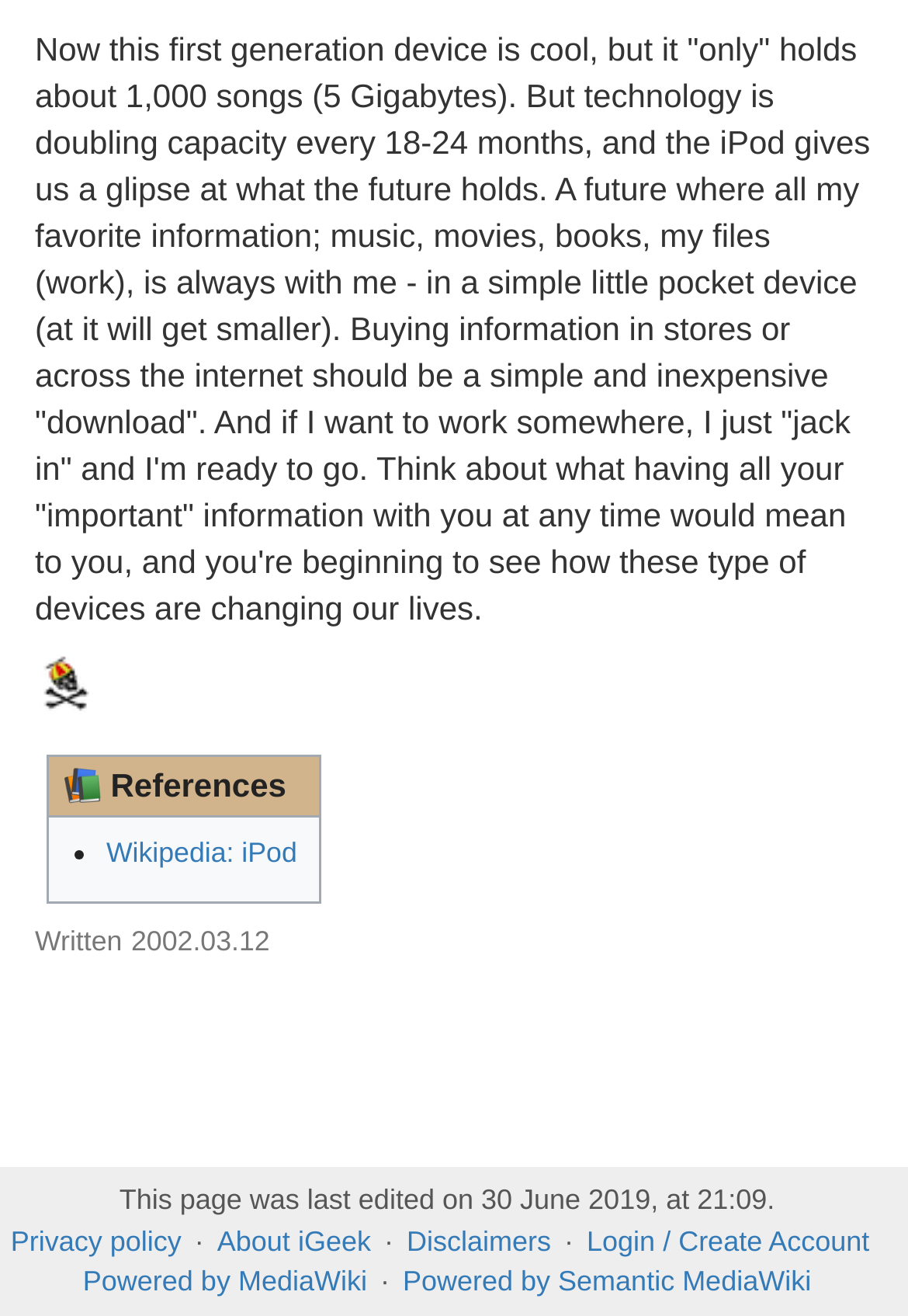How many links are present in the footer section? Based on the screenshot, please respond with a single word or phrase.

5